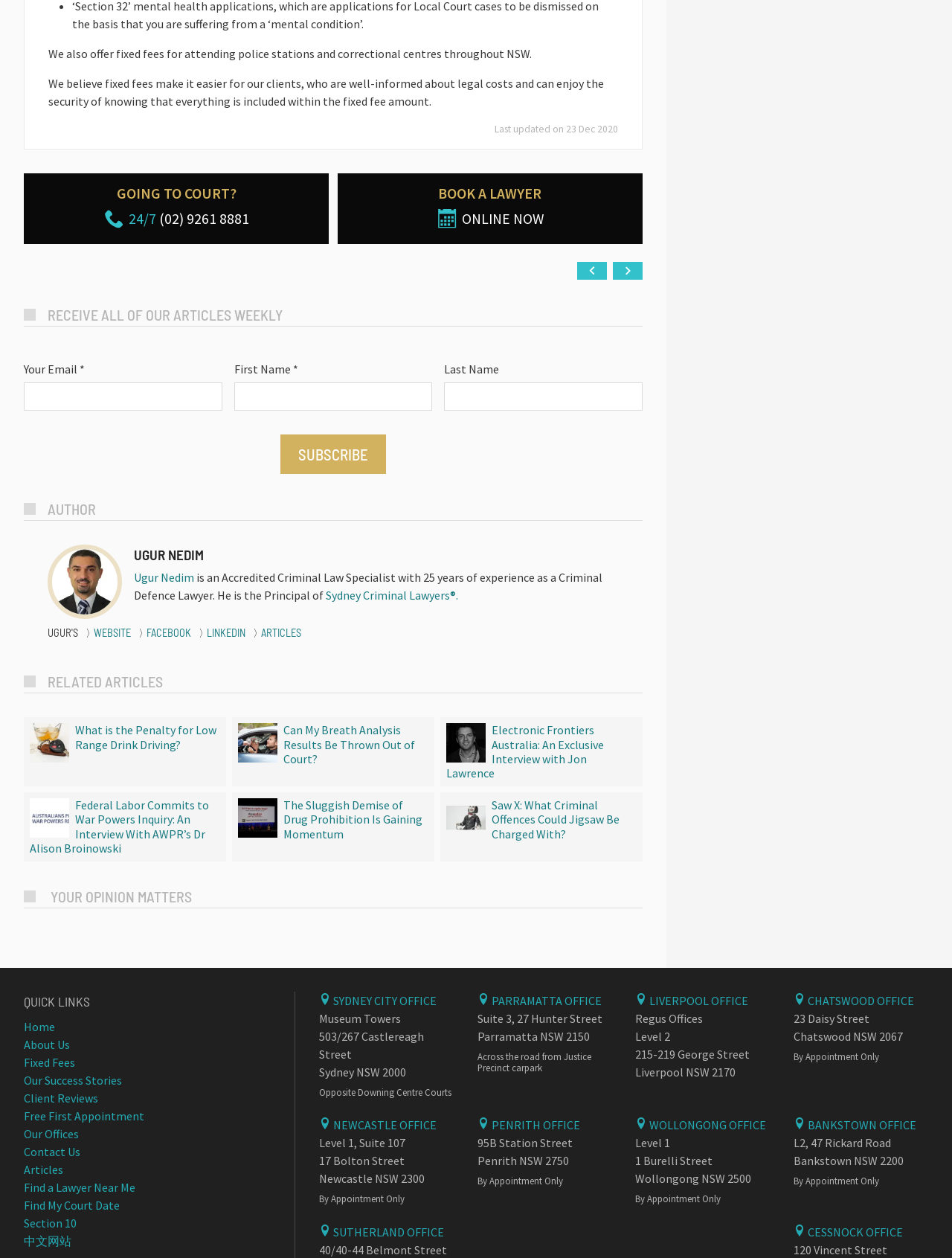What is the topic of the 'RELATED ARTICLES' section?
Please provide a single word or phrase as the answer based on the screenshot.

Criminal Law and related topics